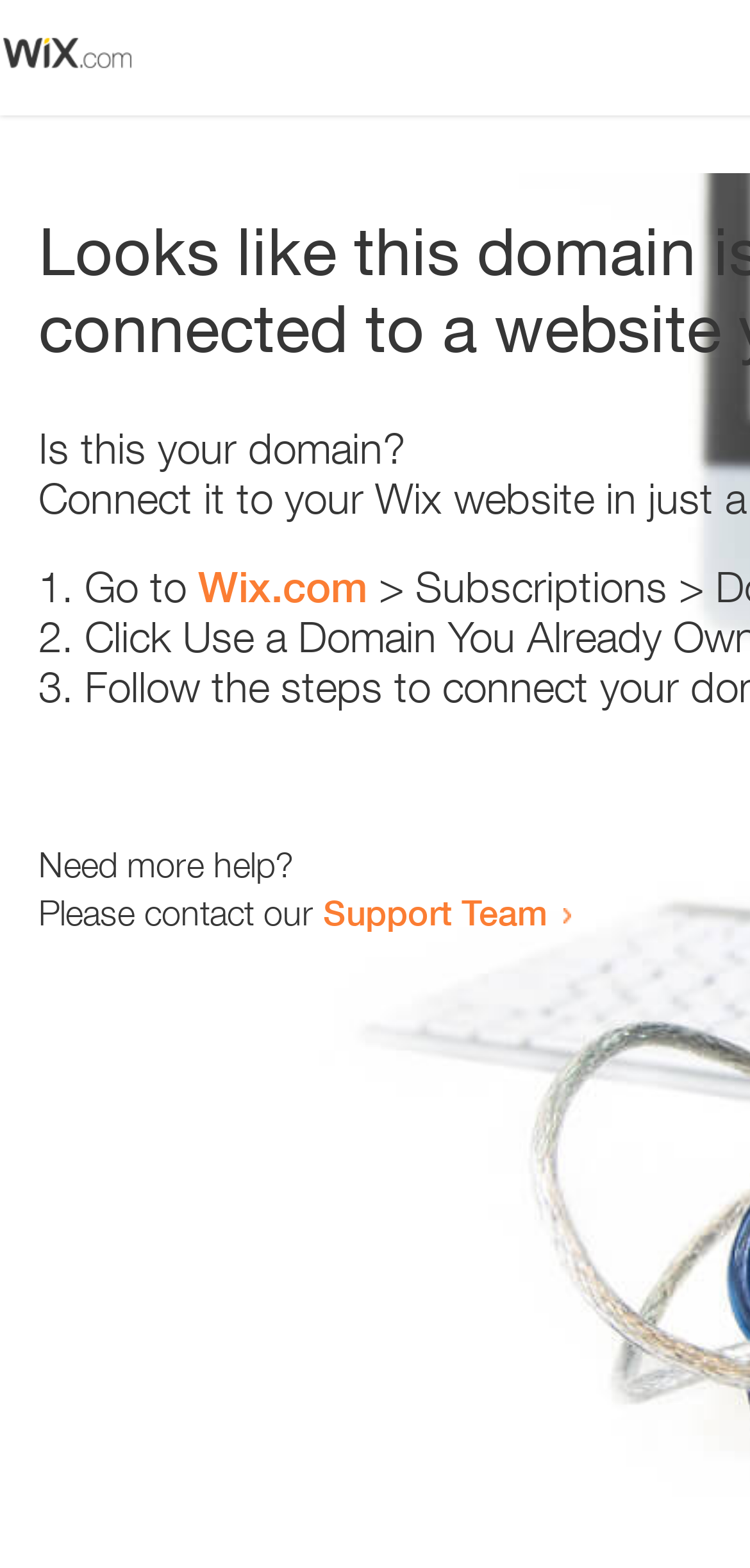Explain in detail what is displayed on the webpage.

The webpage appears to be an error page, with a small image at the top left corner. Below the image, there is a heading that reads "Is this your domain?" in a prominent position. 

To the right of the heading, there is a numbered list with three items. The first item starts with "1." and contains the text "Go to" followed by a link to "Wix.com". The second item starts with "2." and the third item starts with "3.", but their contents are not specified. 

Below the list, there is a section that provides additional help options. It starts with the text "Need more help?" and continues with "Please contact our" followed by a link to the "Support Team".